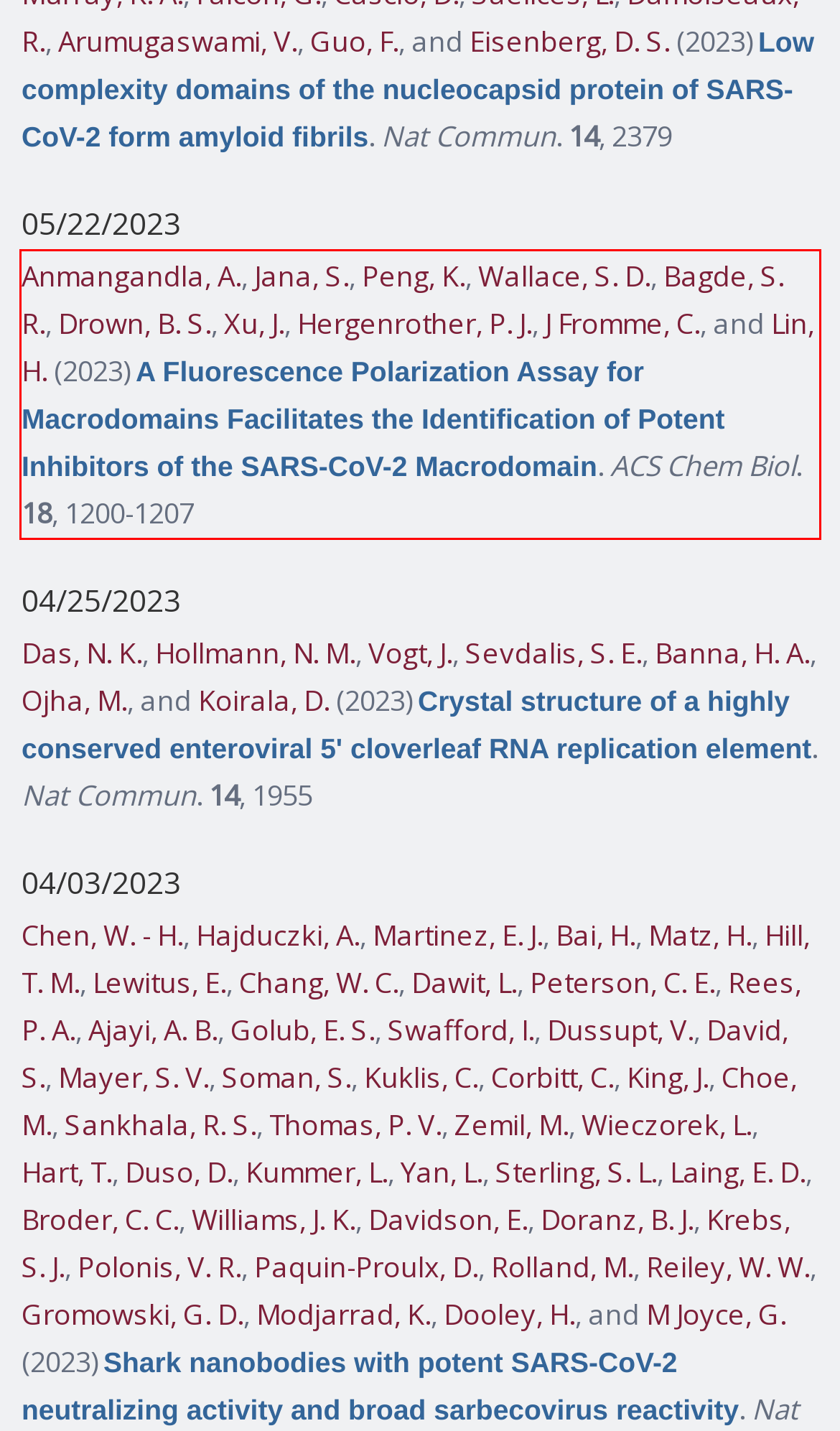Given a webpage screenshot with a red bounding box, perform OCR to read and deliver the text enclosed by the red bounding box.

Anmangandla, A., Jana, S., Peng, K., Wallace, S. D., Bagde, S. R., Drown, B. S., Xu, J., Hergenrother, P. J., J Fromme, C., and Lin, H. (2023) A Fluorescence Polarization Assay for Macrodomains Facilitates the Identification of Potent Inhibitors of the SARS-CoV-2 Macrodomain. ACS Chem Biol. 18, 1200-1207